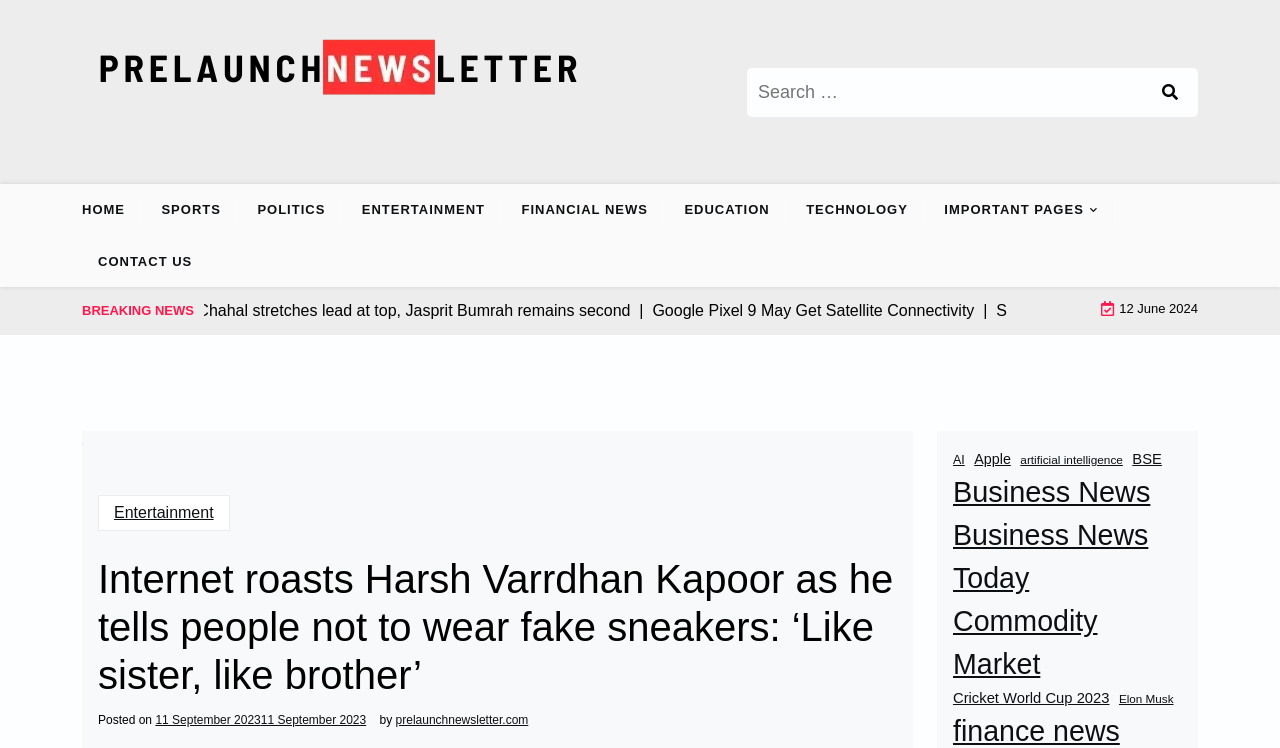What is the topic of the news article?
Based on the image, answer the question with as much detail as possible.

I determined the answer by reading the heading element with the text 'Internet roasts Harsh Varrdhan Kapoor as he tells people not to wear fake sneakers: ‘Like sister, like brother’’ which indicates the topic of the news article.